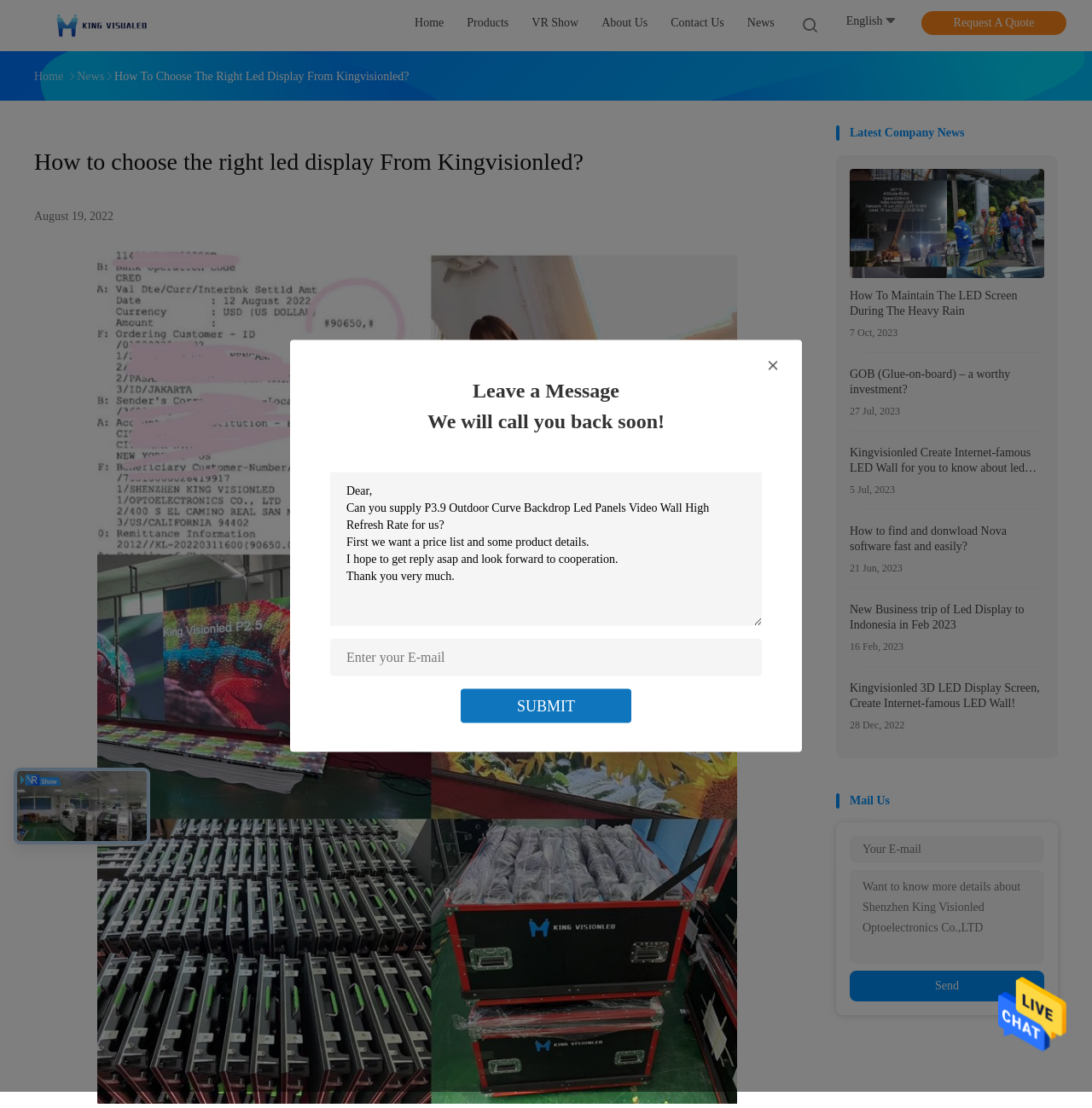Point out the bounding box coordinates of the section to click in order to follow this instruction: "Click the 'Request A Quote' link".

[0.844, 0.01, 0.977, 0.032]